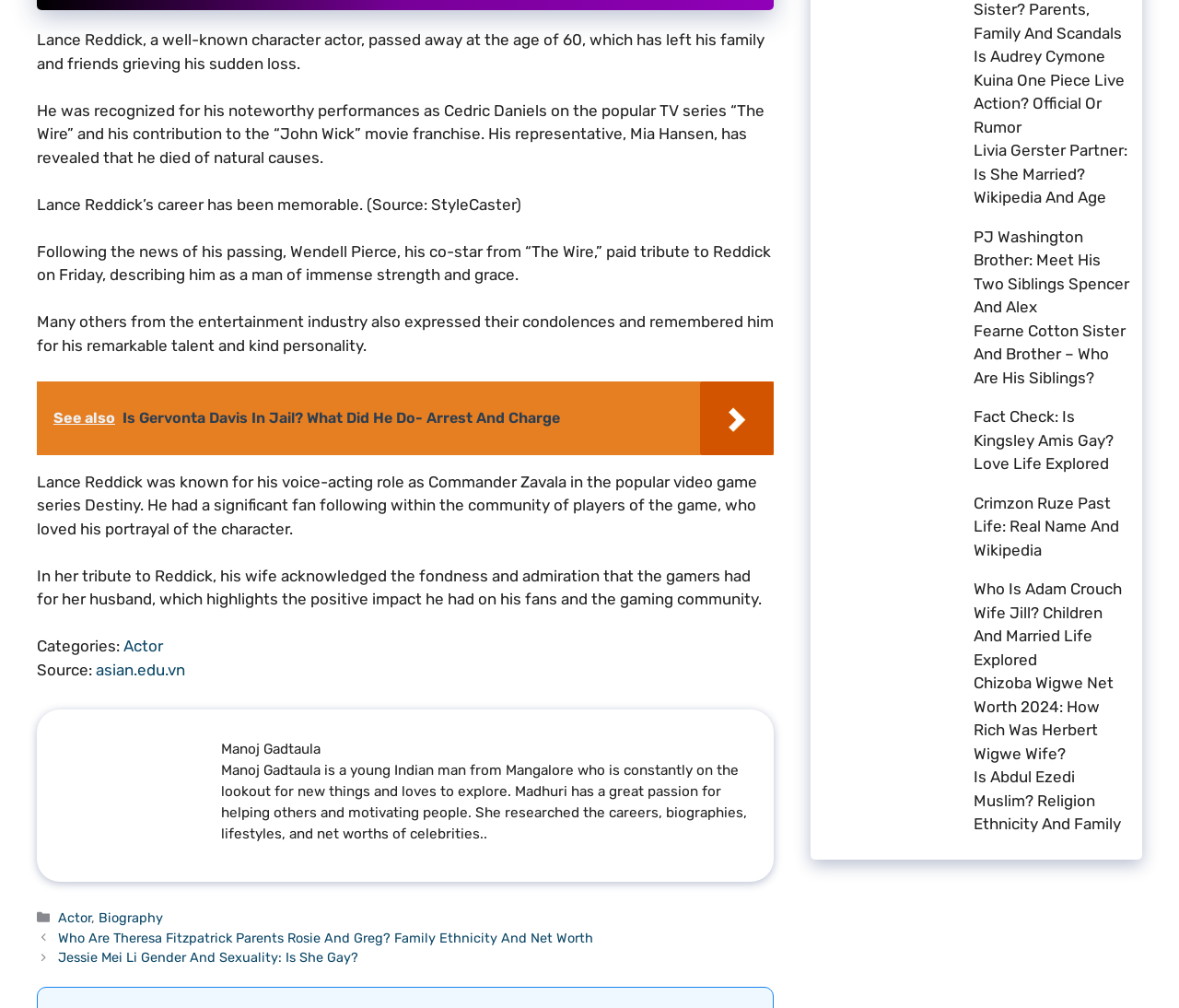Find the bounding box coordinates of the element to click in order to complete the given instruction: "Visit the source website."

[0.081, 0.655, 0.157, 0.673]